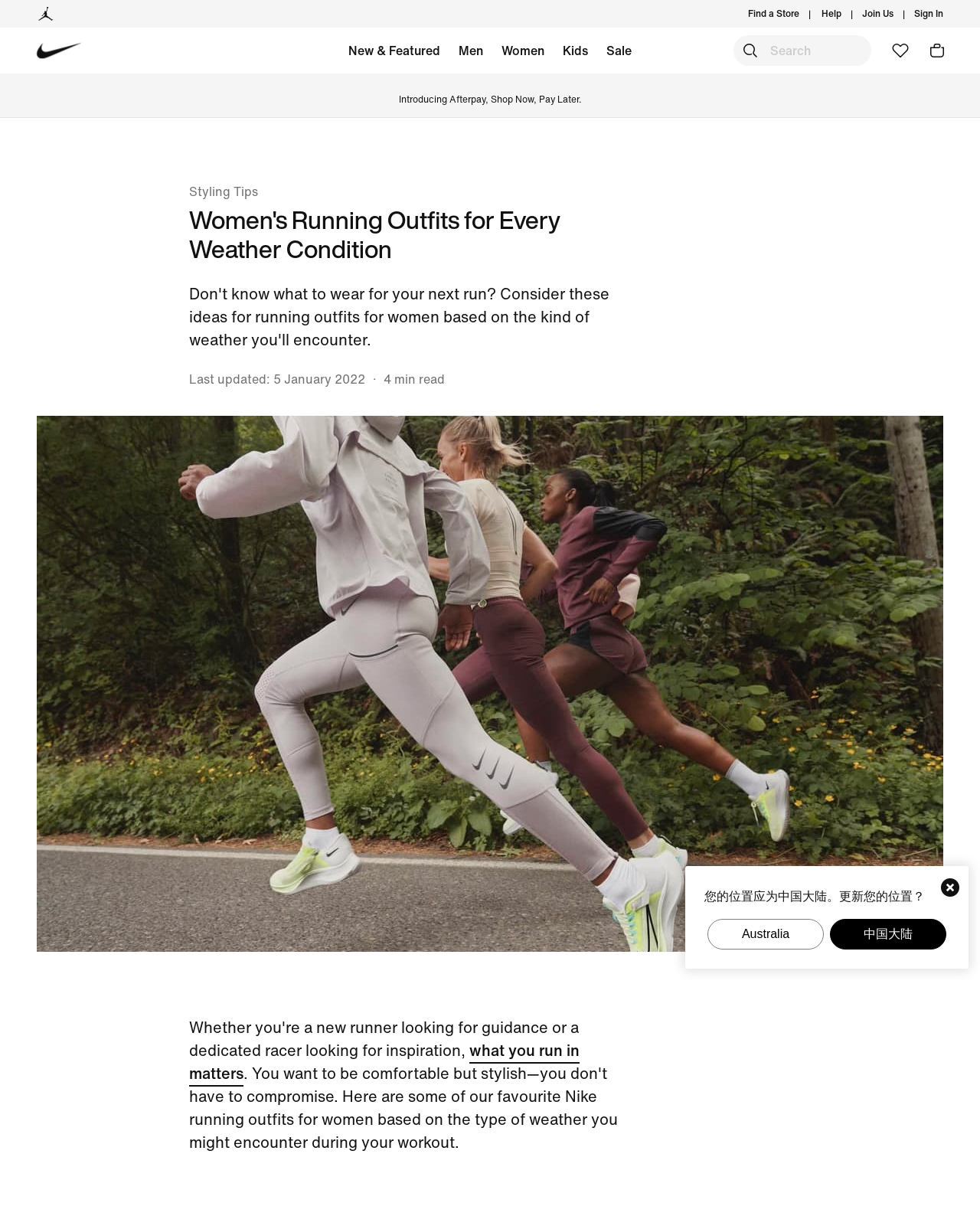Could you locate the bounding box coordinates for the section that should be clicked to accomplish this task: "Read the article about 'Women's Running Outfits for Every Weather Condition'".

[0.193, 0.169, 0.651, 0.217]